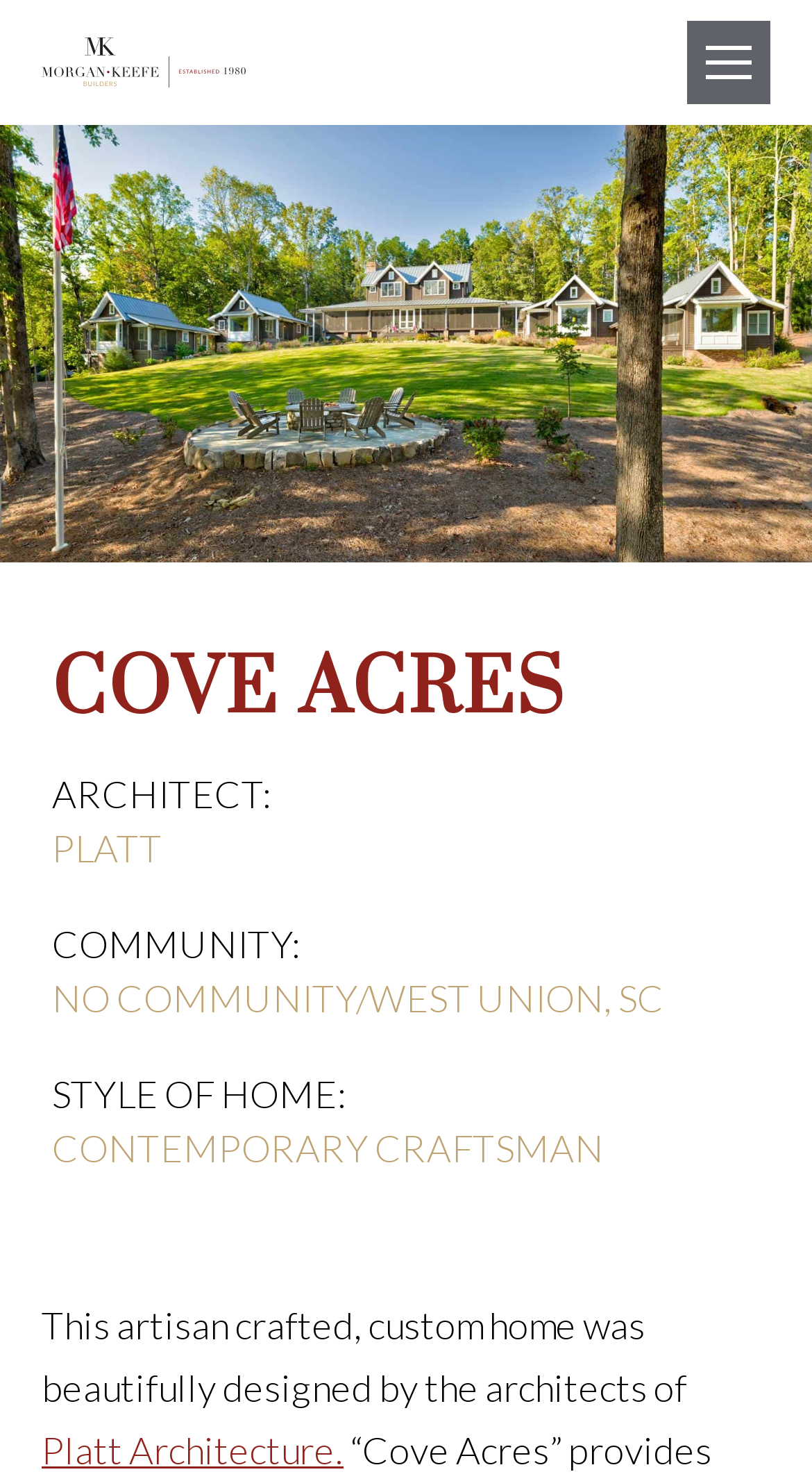Please examine the image and provide a detailed answer to the question: Who designed the home?

I found the answer by reading the text that says 'This artisan crafted, custom home was beautifully designed by the architects of Platt Architecture.'.